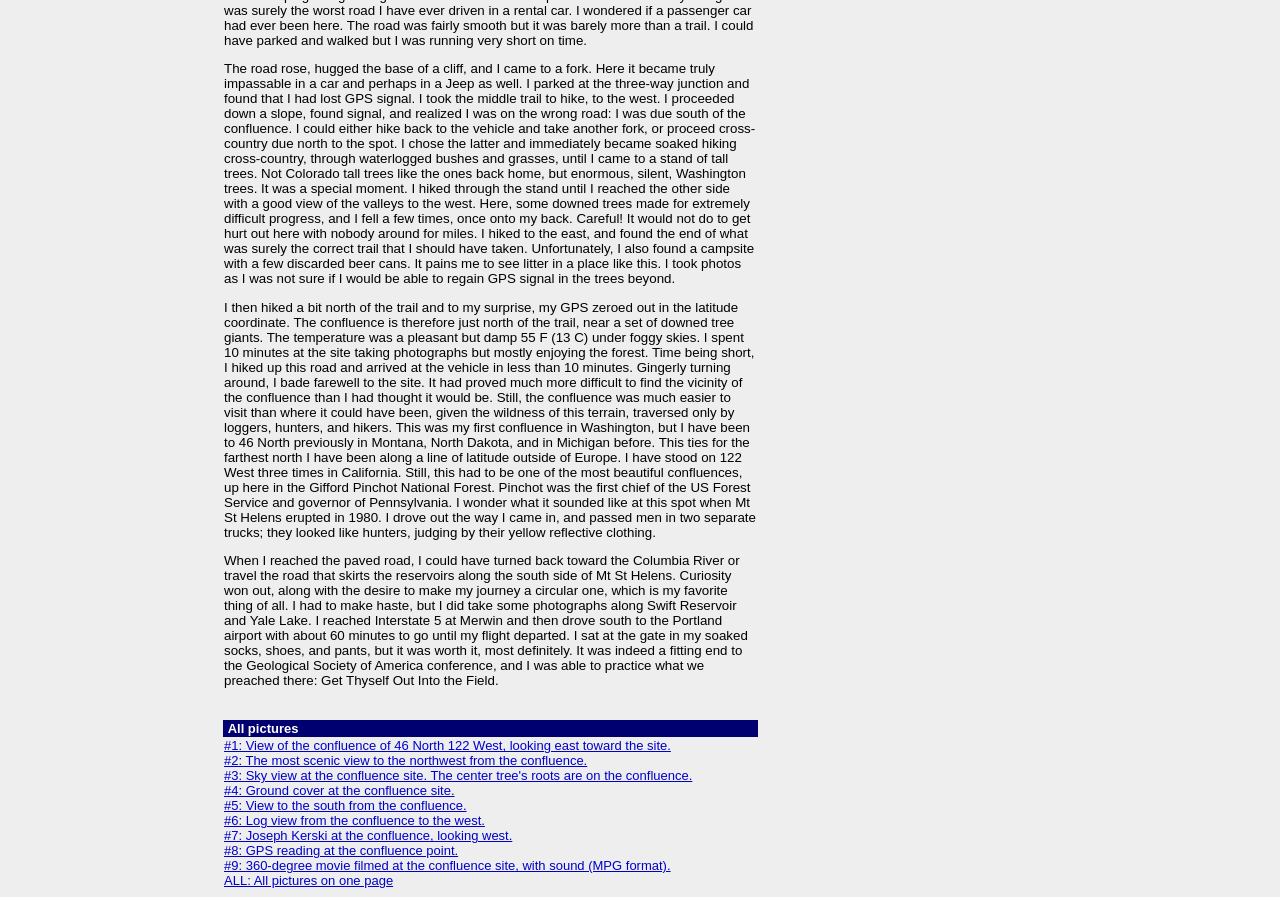Please find the bounding box coordinates of the element that needs to be clicked to perform the following instruction: "View the first picture of the confluence". The bounding box coordinates should be four float numbers between 0 and 1, represented as [left, top, right, bottom].

[0.175, 0.823, 0.524, 0.84]